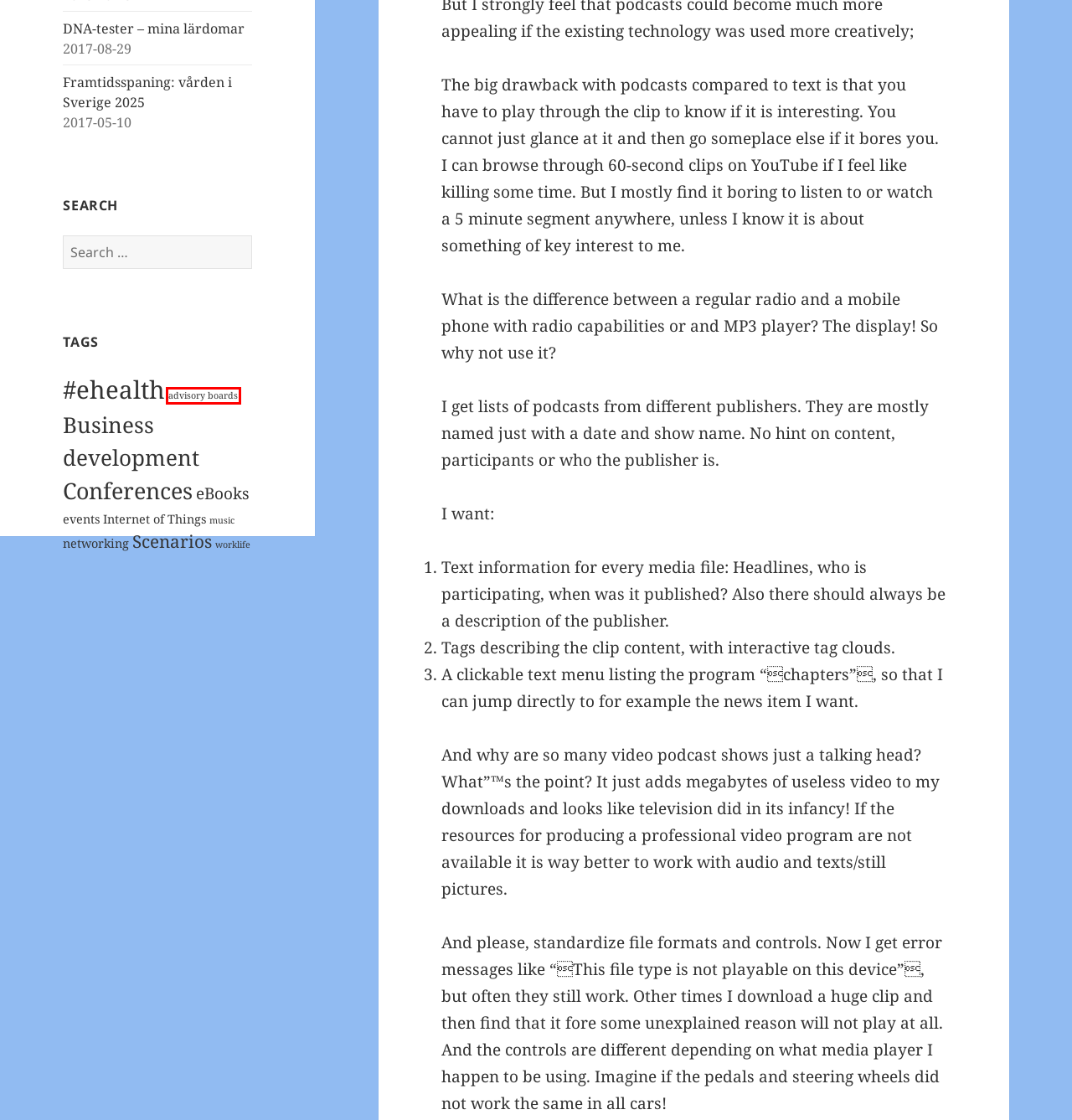You are given a screenshot of a webpage with a red rectangle bounding box. Choose the best webpage description that matches the new webpage after clicking the element in the bounding box. Here are the candidates:
A. advisory boards – Alfa Bravo
B. eBooks – Alfa Bravo
C. Conferences – Alfa Bravo
D. Scenarios – Alfa Bravo
E. DNA-tester – mina lärdomar – Alfa Bravo
F. networking – Alfa Bravo
G. #ehealth – Alfa Bravo
H. events – Alfa Bravo

A